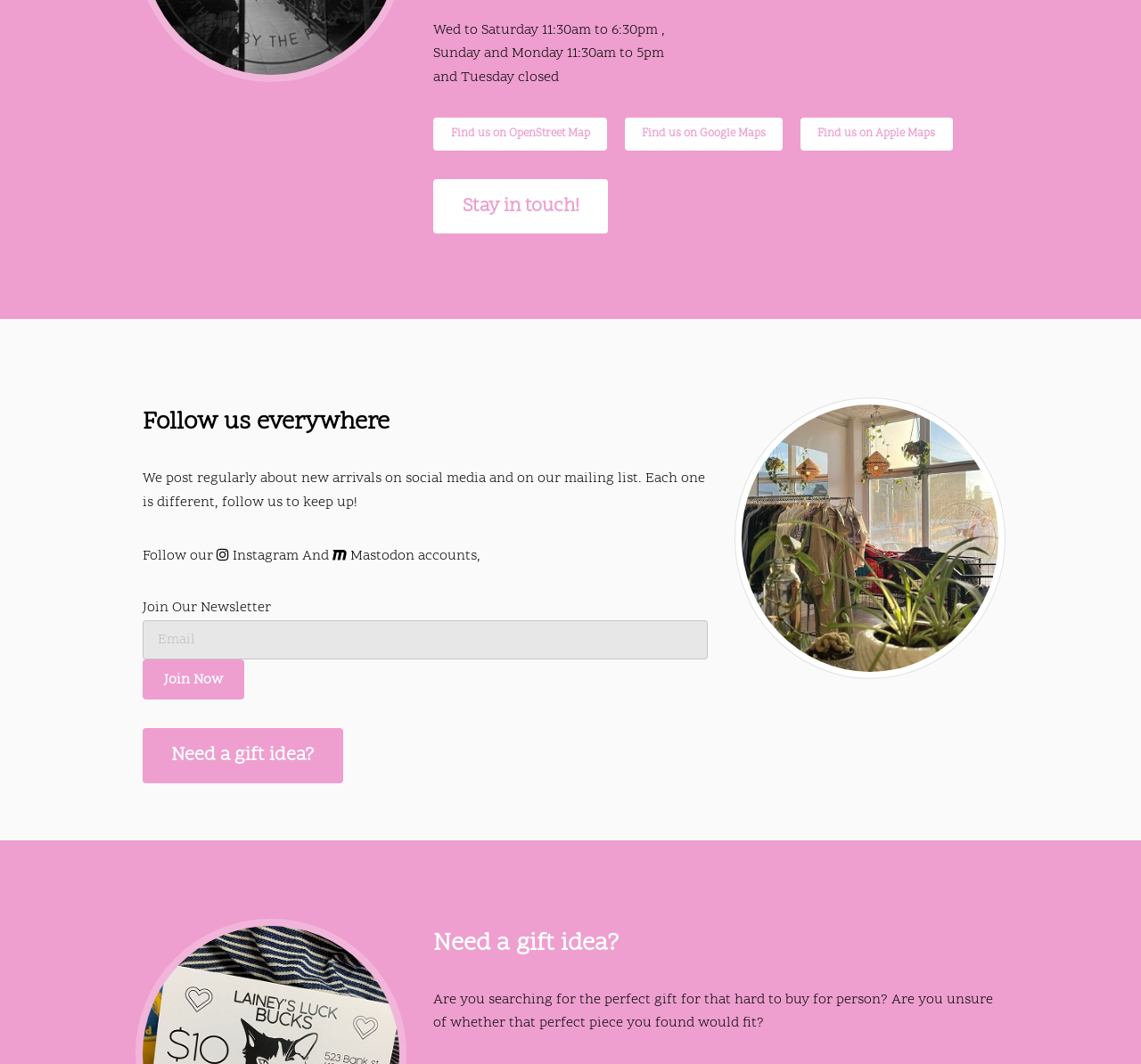What is the purpose of the newsletter?
Please give a well-detailed answer to the question.

I read the static text element that says 'We post regularly about new arrivals on social media and on our mailing list', which suggests that the newsletter is used to keep subscribers informed about new products.